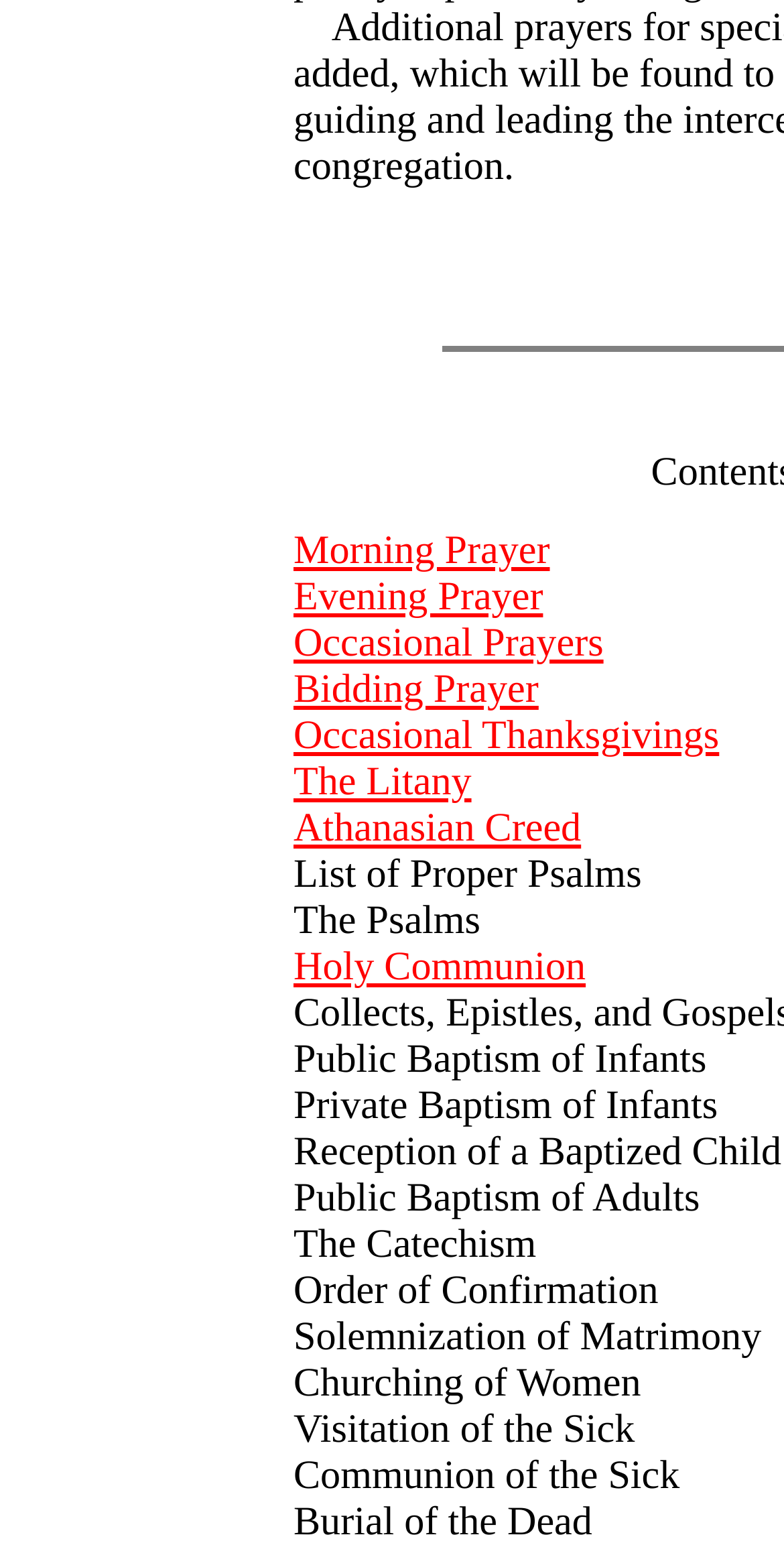What is the 'Catechism'?
Please provide a single word or phrase in response based on the screenshot.

Christian teaching